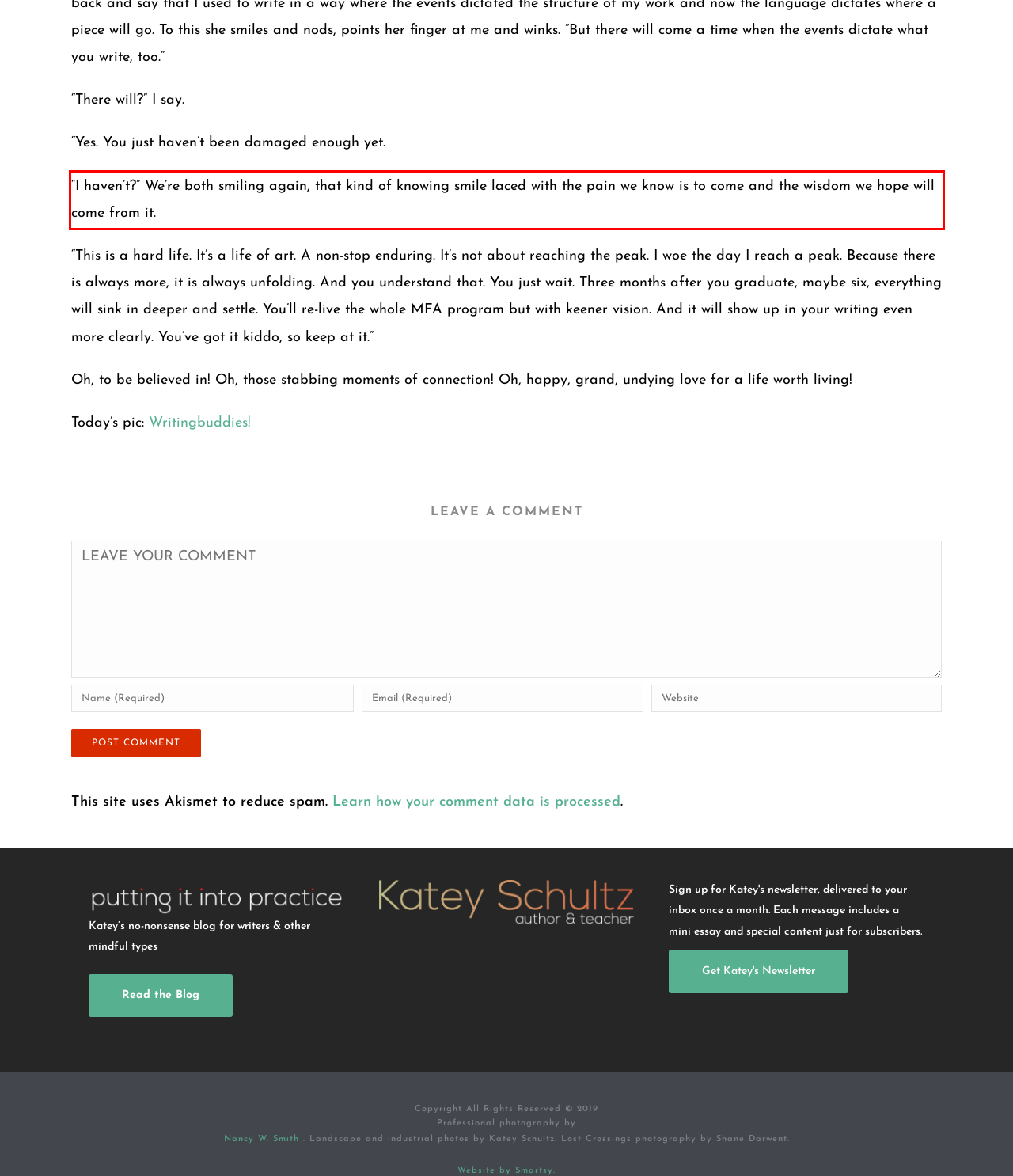You have a webpage screenshot with a red rectangle surrounding a UI element. Extract the text content from within this red bounding box.

“I haven’t?” We’re both smiling again, that kind of knowing smile laced with the pain we know is to come and the wisdom we hope will come from it.